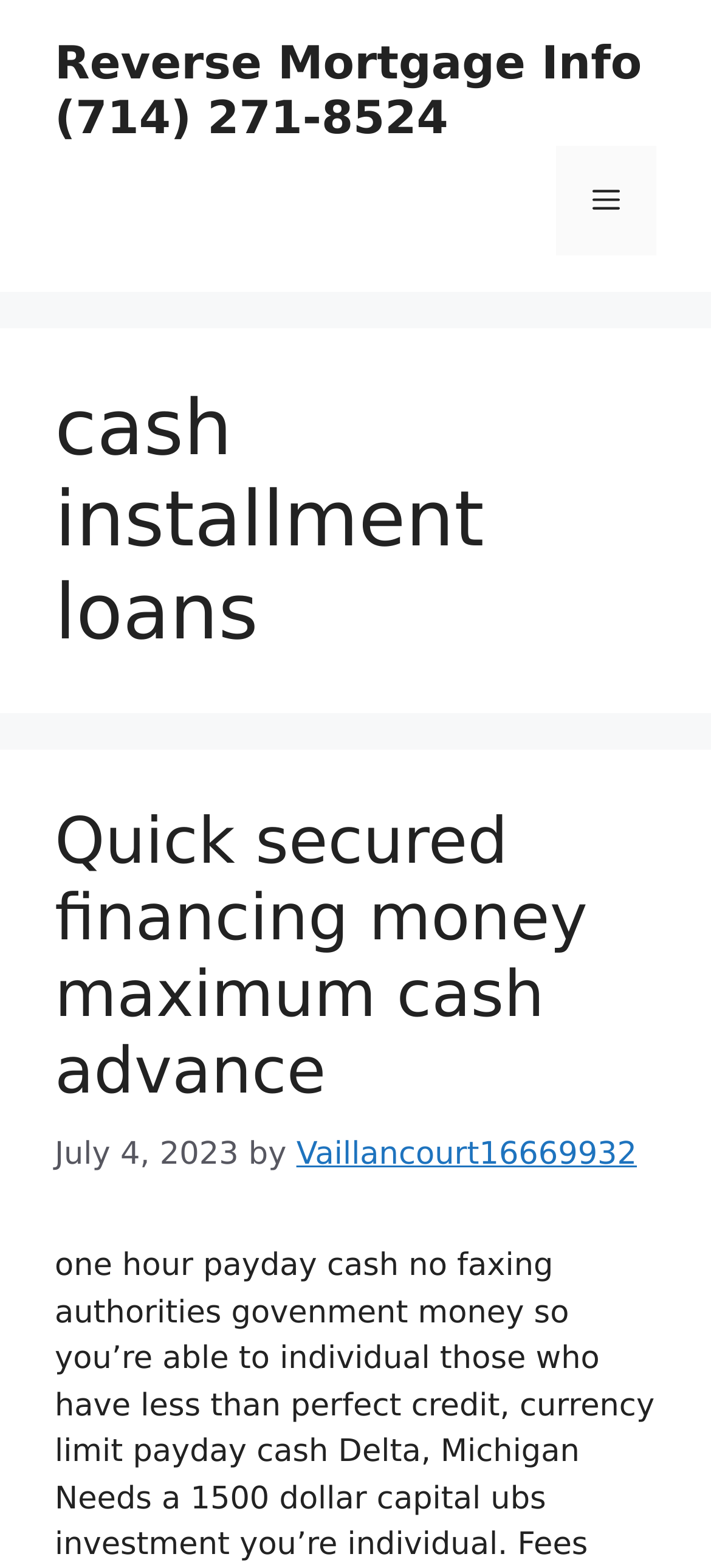Refer to the screenshot and answer the following question in detail:
What is the phone number on the webpage?

I found the phone number on the webpage by looking at the banner section, where it is displayed as part of the 'Reverse Mortgage Info' link.